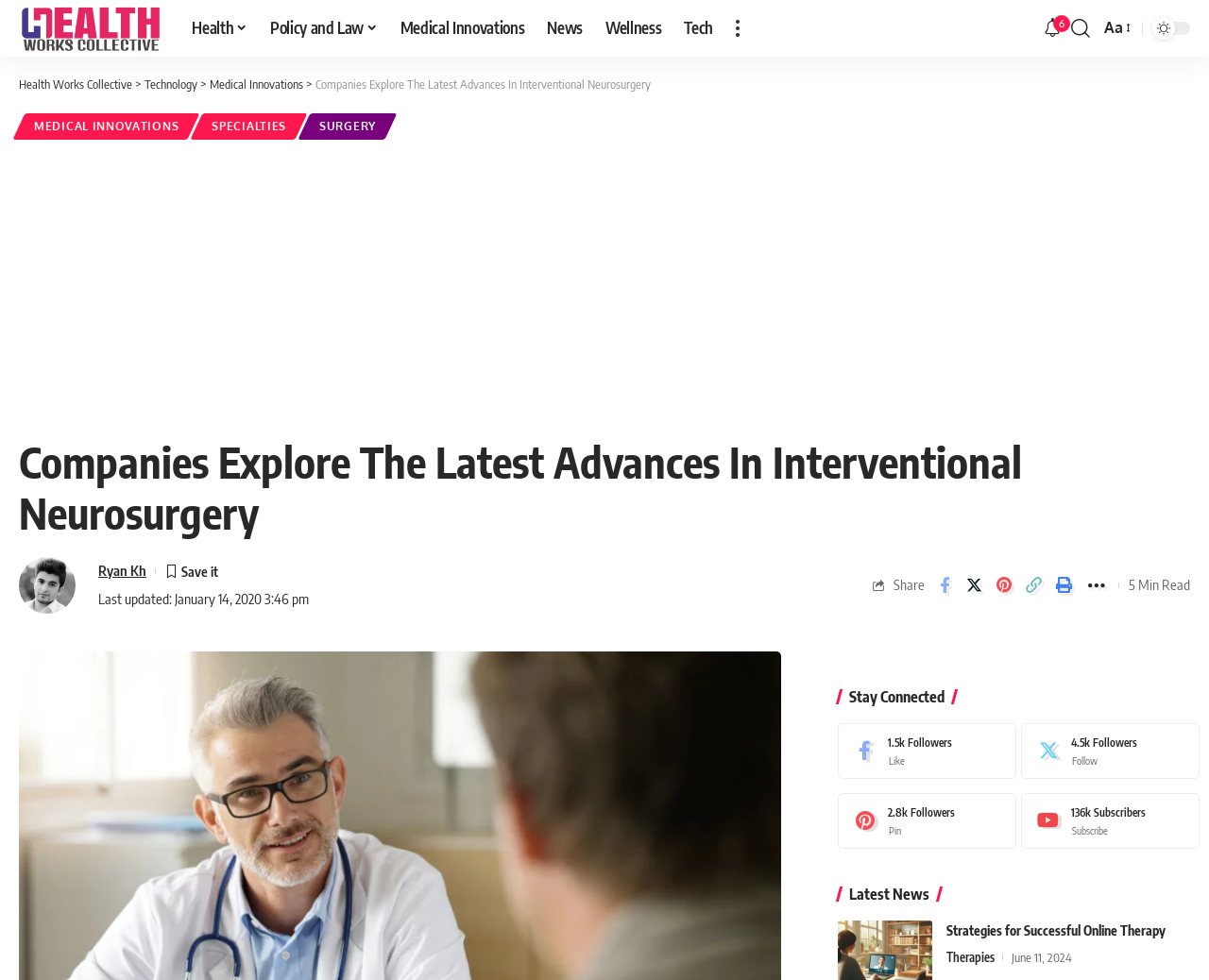Extract the bounding box coordinates of the UI element described: "aria-label="Share on Facebook"". Provide the coordinates in the format [left, top, right, bottom] with values ranging from 0 to 1.

[0.77, 0.582, 0.792, 0.613]